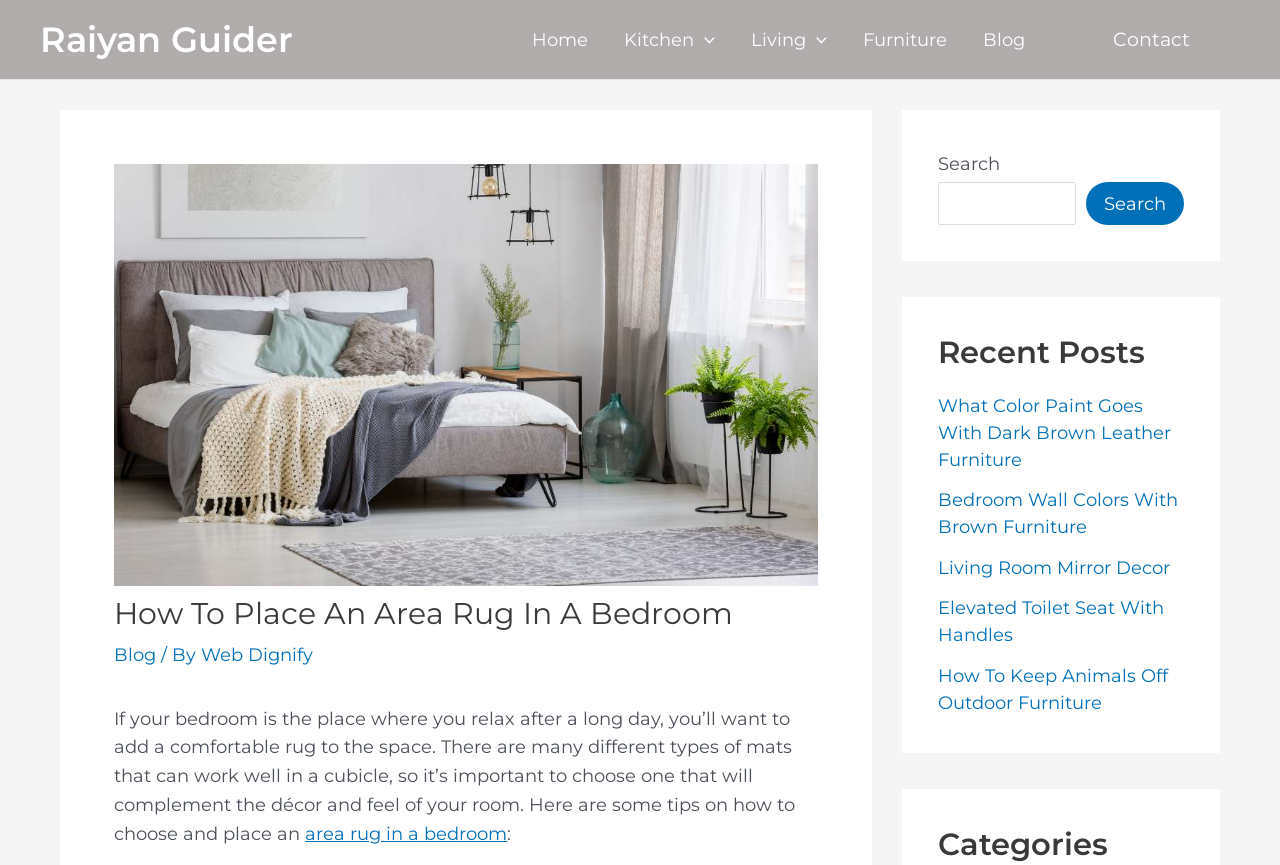What is the category of the link 'Living Room Mirror Decor'?
Based on the visual content, answer with a single word or a brief phrase.

Living